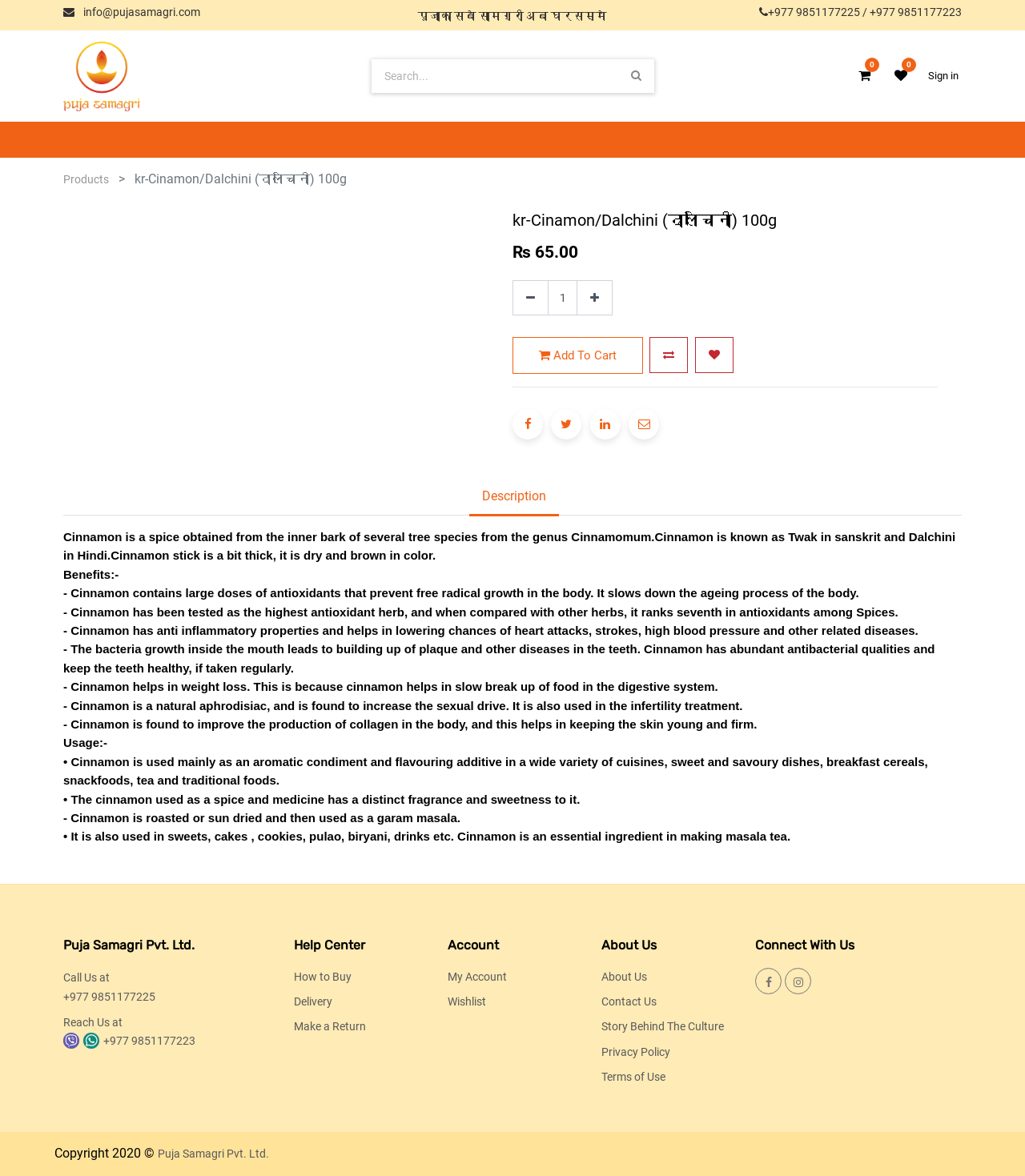Find the bounding box coordinates of the clickable element required to execute the following instruction: "View product description". Provide the coordinates as four float numbers between 0 and 1, i.e., [left, top, right, bottom].

[0.458, 0.408, 0.545, 0.439]